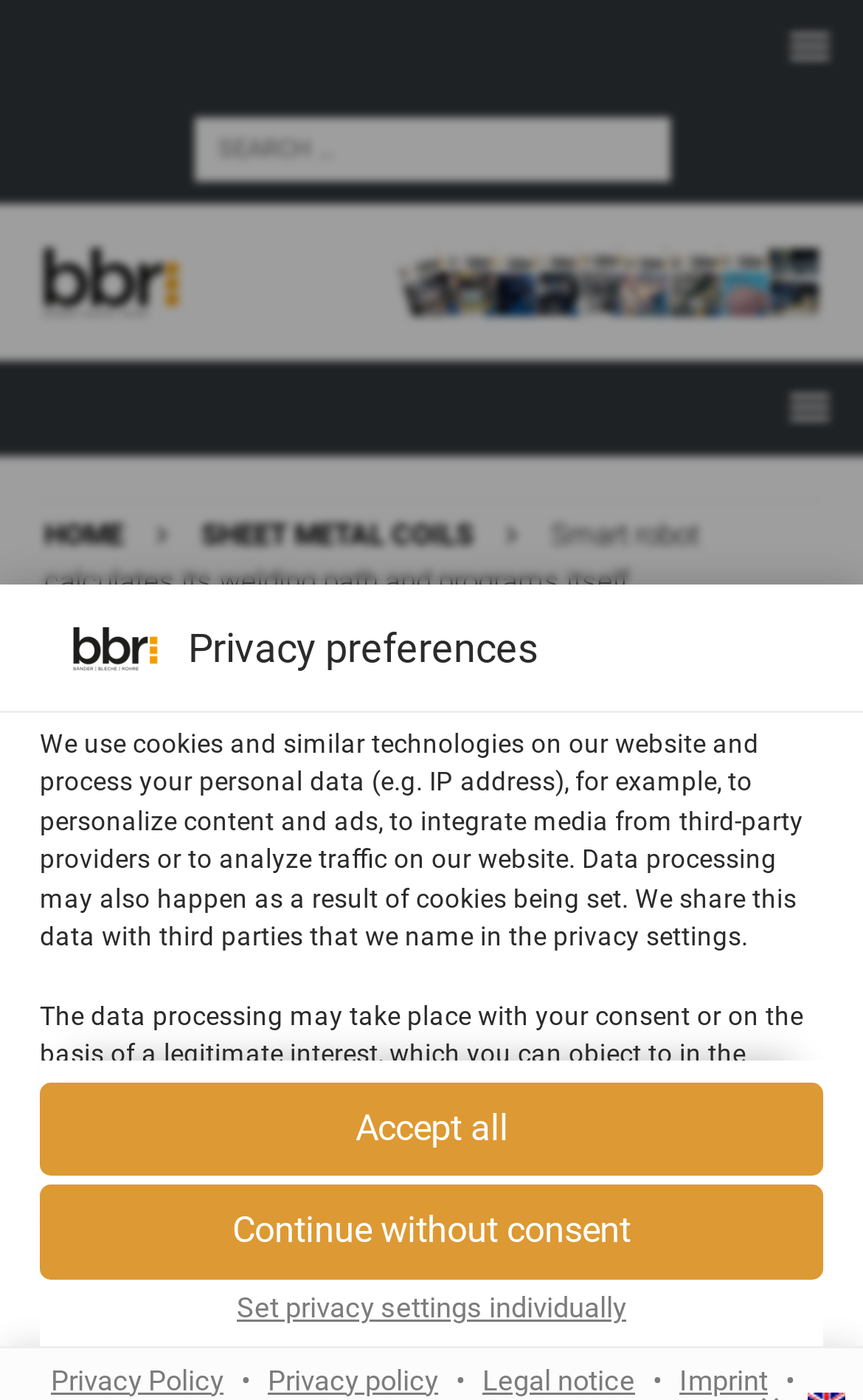What is the function of the 'Accept all' button?
Please answer the question with as much detail as possible using the screenshot.

The 'Accept all' button allows users to accept all services, including Google Fonts, Aumago, YouTube, and AdvancedAds, which are divided into Essential, Functional, and Marketing categories.